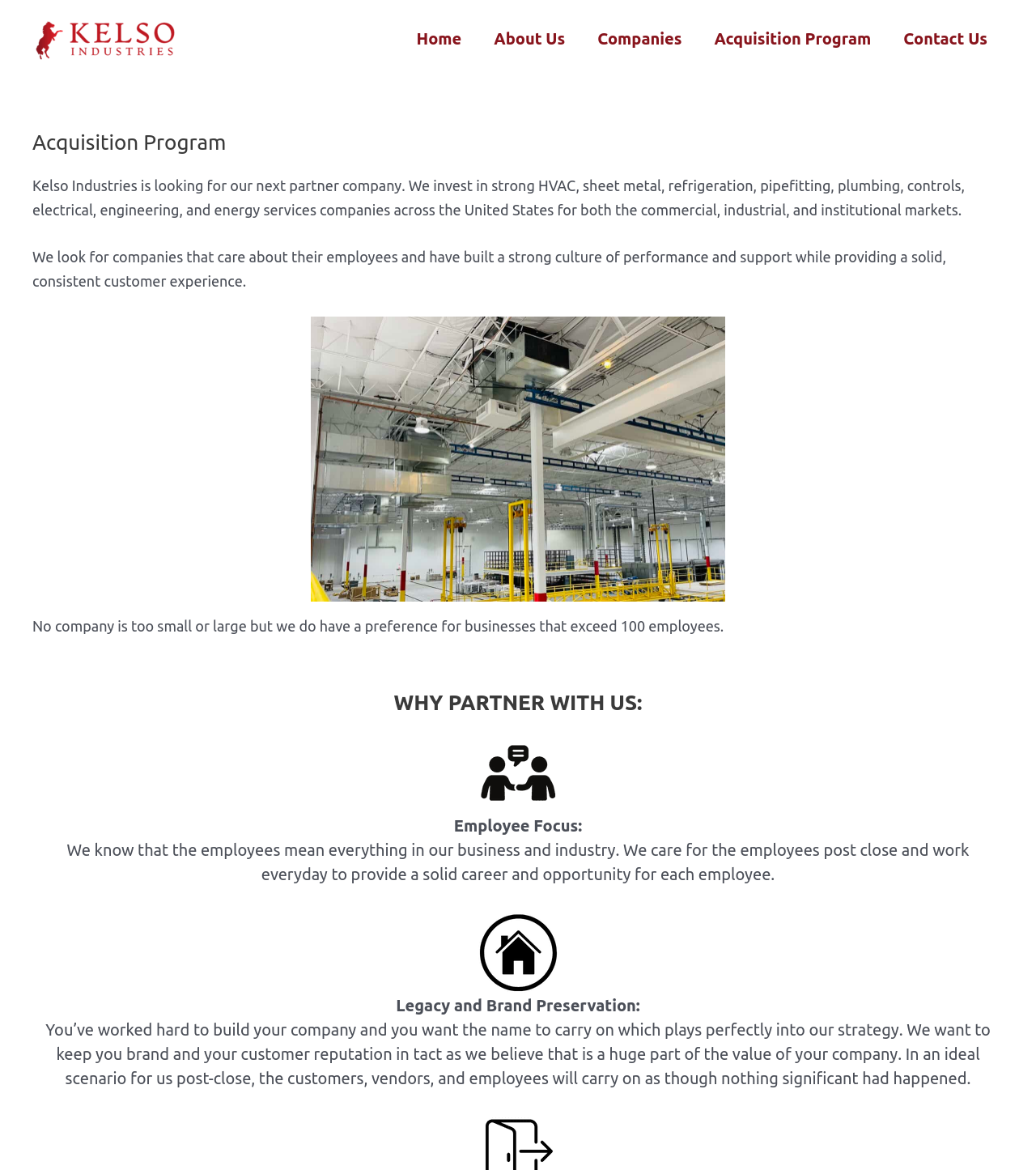Give an extensive and precise description of the webpage.

The webpage is about Kelso Industries' Acquisition Program, where they are looking for their next partner company. At the top left corner, there is a link to "Kelso Industries" accompanied by an image with the same name. Below this, there is a navigation menu with links to "Home", "About Us", "Companies", "Acquisition Program", and "Contact Us".

The main content of the page is divided into sections. The first section has a heading "Acquisition Program" and a paragraph of text that describes the type of companies Kelso Industries is looking to partner with, including those in the HVAC, sheet metal, refrigeration, and other industries. Below this, there is another paragraph that explains the importance of company culture and customer experience.

To the right of these paragraphs, there is a figure, likely an image, that takes up a significant amount of space. Below the figure, there is a paragraph that mentions the company size preference, stating that they have a preference for businesses with over 100 employees.

The next section is headed by "WHY PARTNER WITH US:" and has two subsections. The first subsection is "Employee Focus:", which explains that Kelso Industries cares about the employees and works to provide a solid career and opportunities for each employee. The second subsection is "Legacy and Brand Preservation:", which describes how Kelso Industries wants to preserve the partner company's brand and customer reputation.

Overall, the webpage is focused on explaining Kelso Industries' Acquisition Program and the benefits of partnering with them.